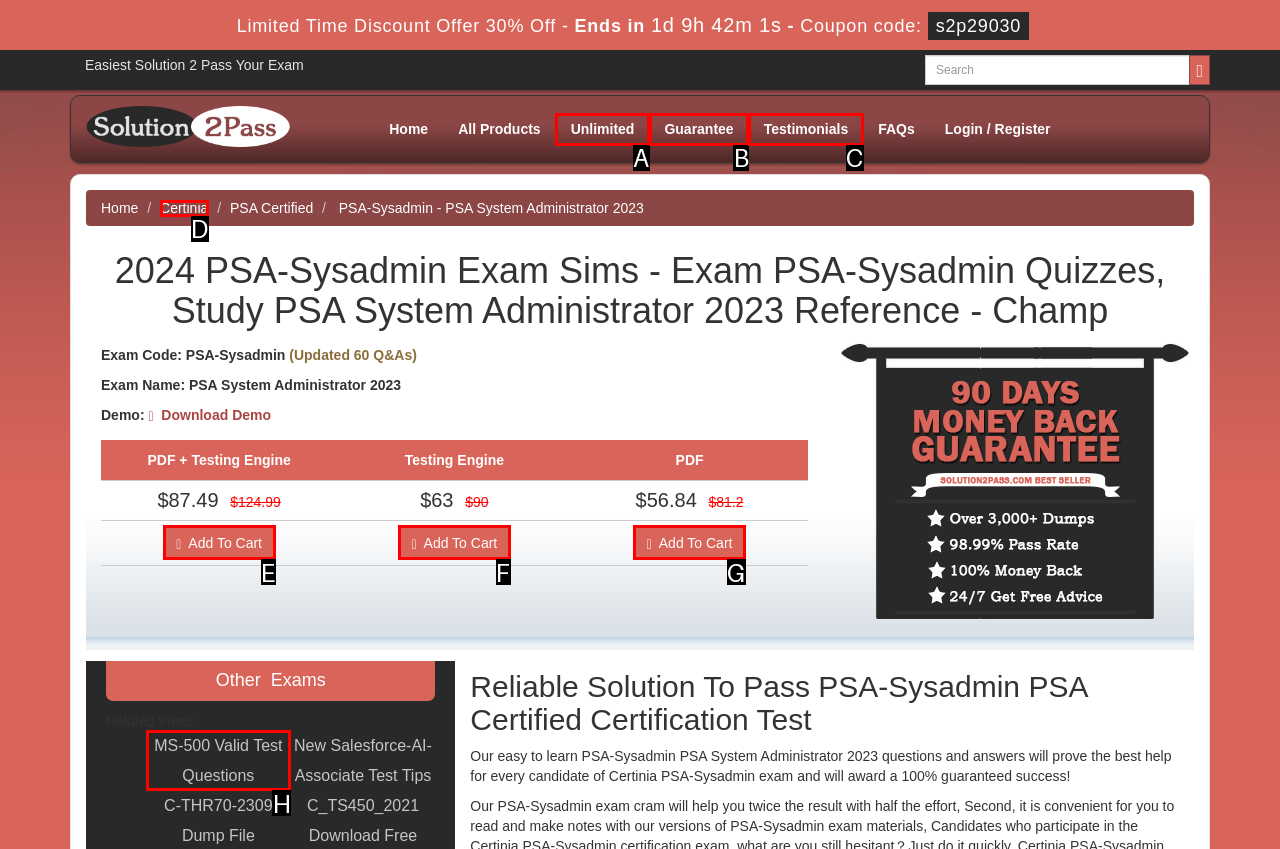Using the description: Certinia, find the corresponding HTML element. Provide the letter of the matching option directly.

D